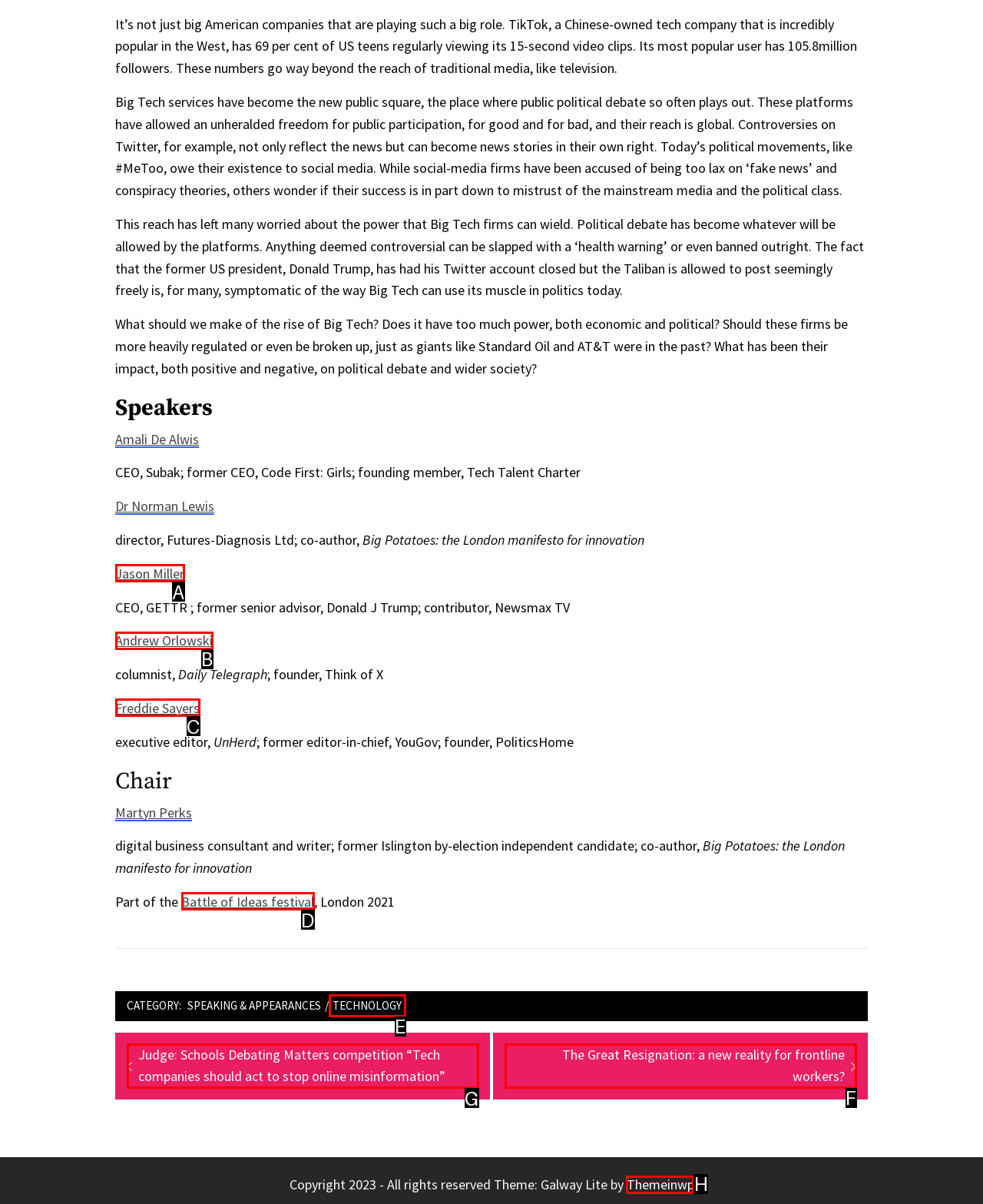Tell me which one HTML element I should click to complete the following task: View the latest driver jobs at UNOPS
Answer with the option's letter from the given choices directly.

None